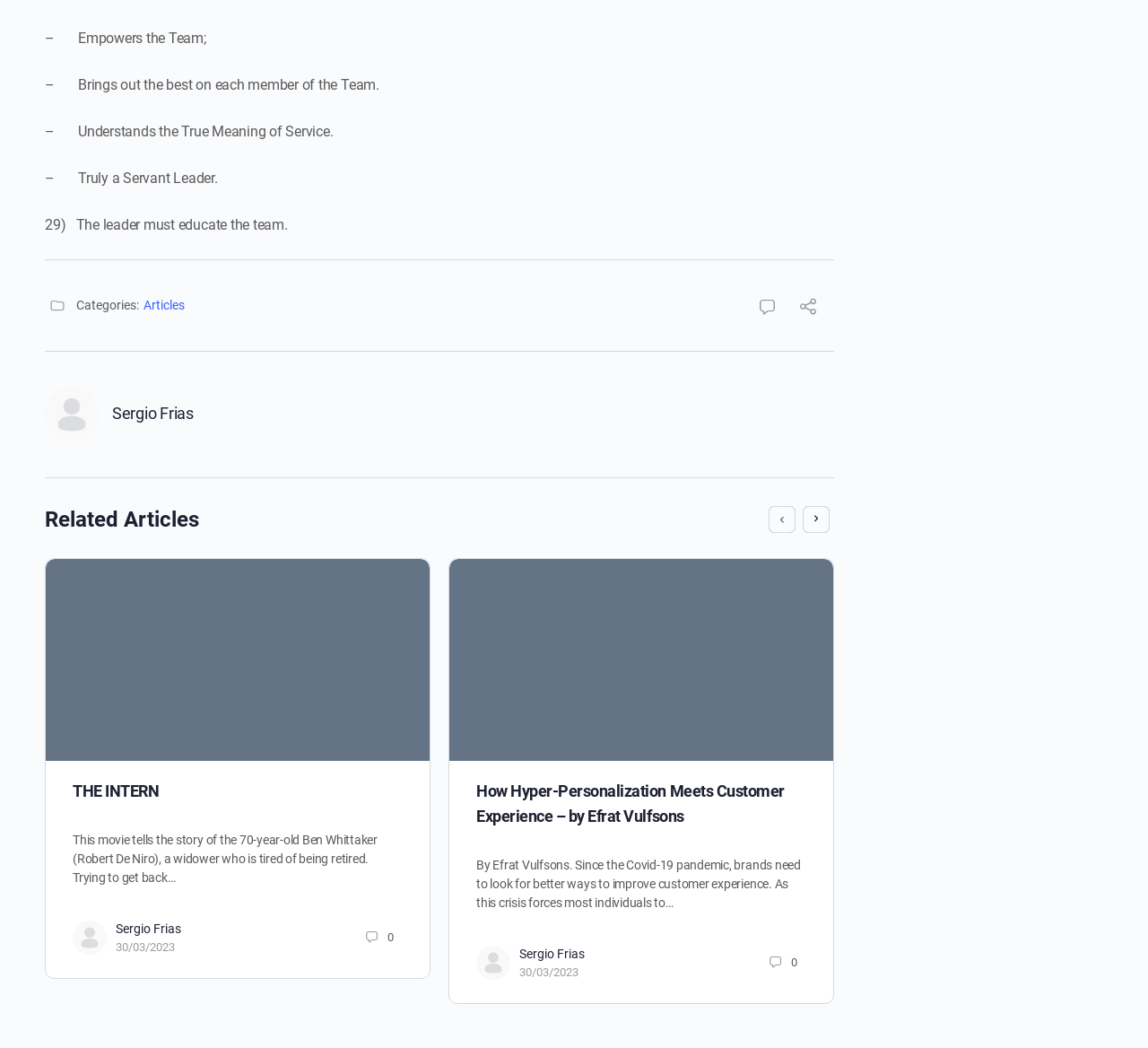Identify the bounding box coordinates of the area that should be clicked in order to complete the given instruction: "View related articles". The bounding box coordinates should be four float numbers between 0 and 1, i.e., [left, top, right, bottom].

[0.039, 0.482, 0.727, 0.509]